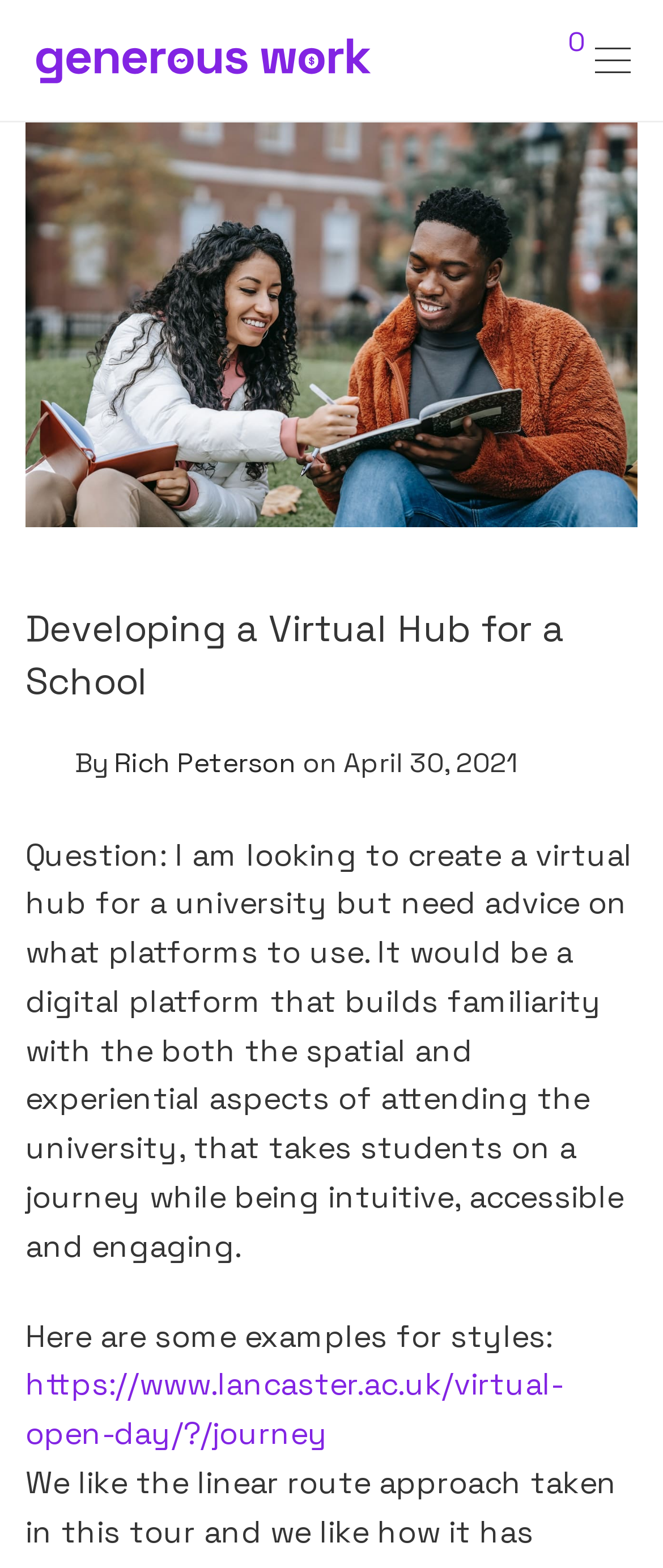What is the author of the article?
Could you answer the question with a detailed and thorough explanation?

The author of the article can be found by looking at the text next to the 'By' label, which is 'Rich Peterson'.